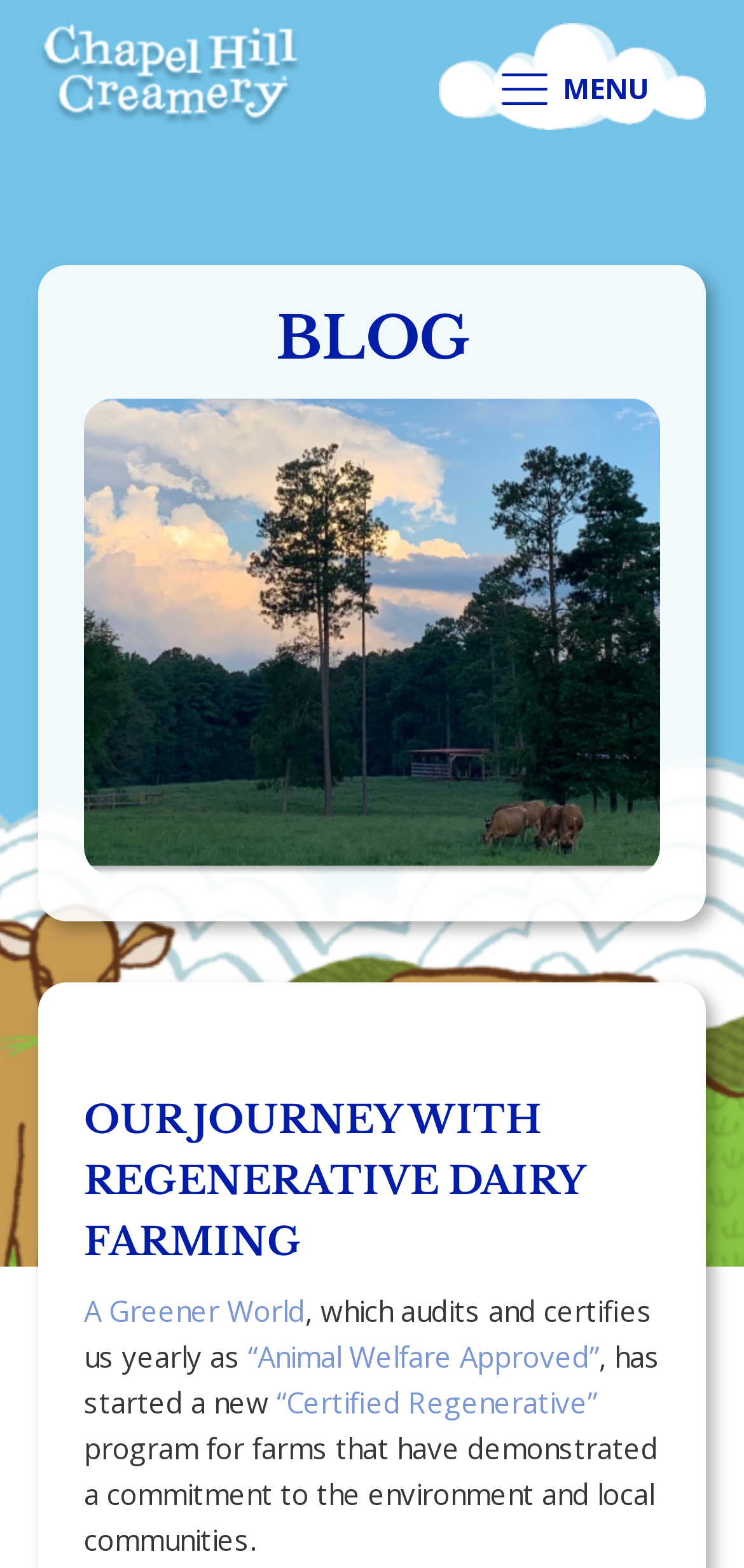Extract the bounding box coordinates for the UI element described as: "A Greener World".

[0.113, 0.824, 0.41, 0.848]